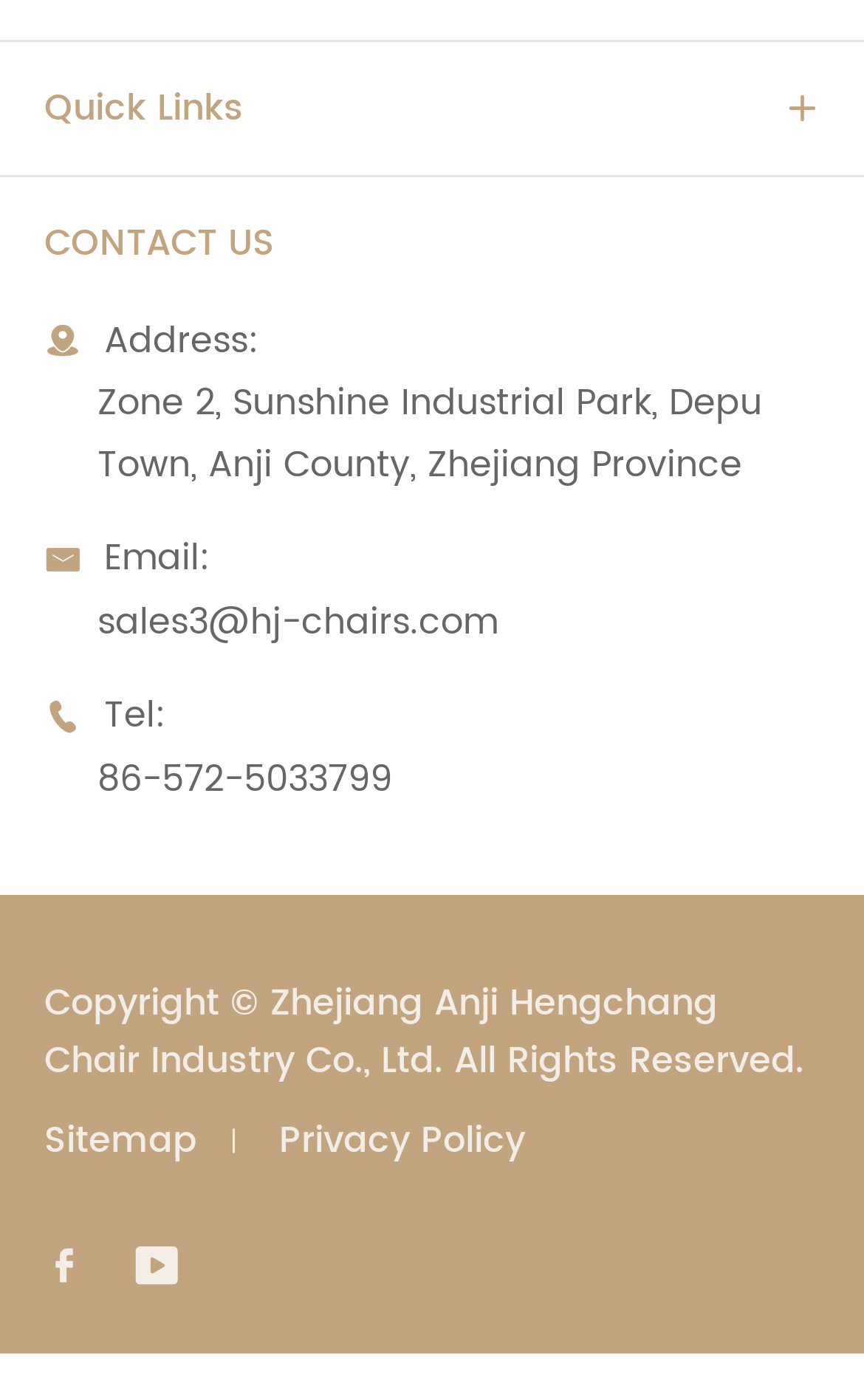Please respond to the question using a single word or phrase:
What is the name of the company?

Zhejiang Anji Hengchang Chair Industry Co., Ltd.